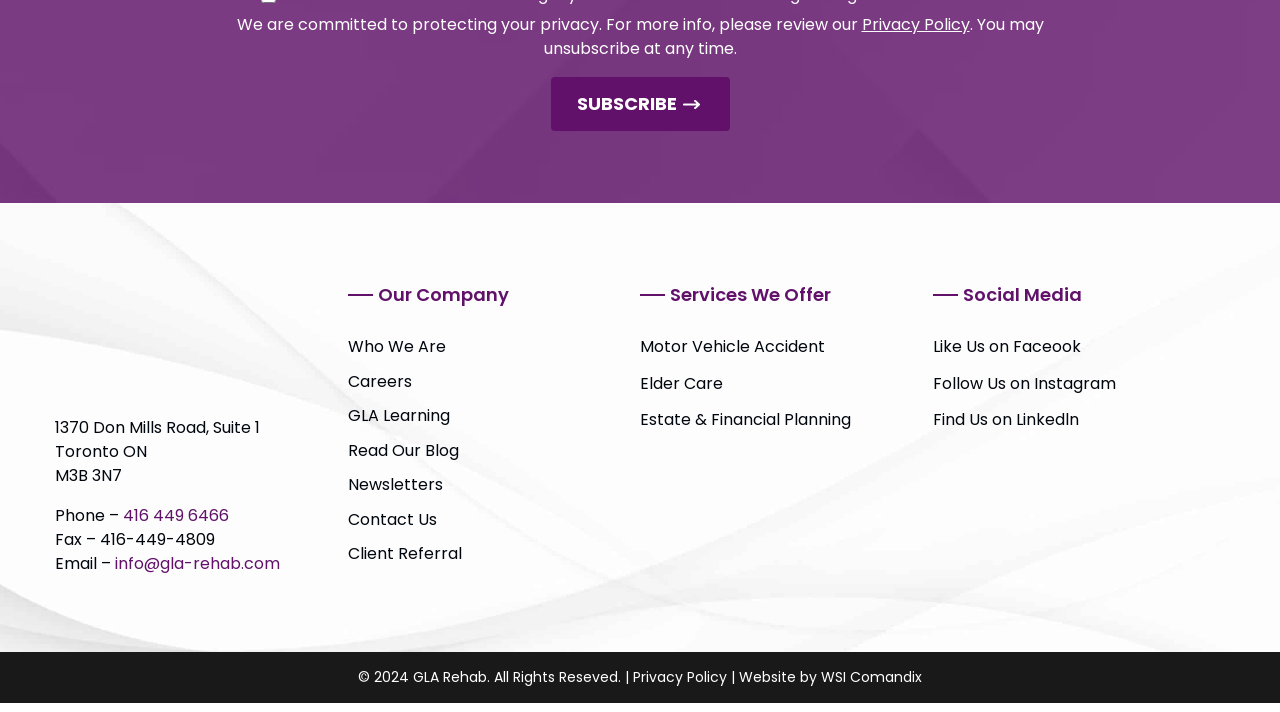Locate the coordinates of the bounding box for the clickable region that fulfills this instruction: "Read Our Blog".

[0.271, 0.629, 0.358, 0.661]